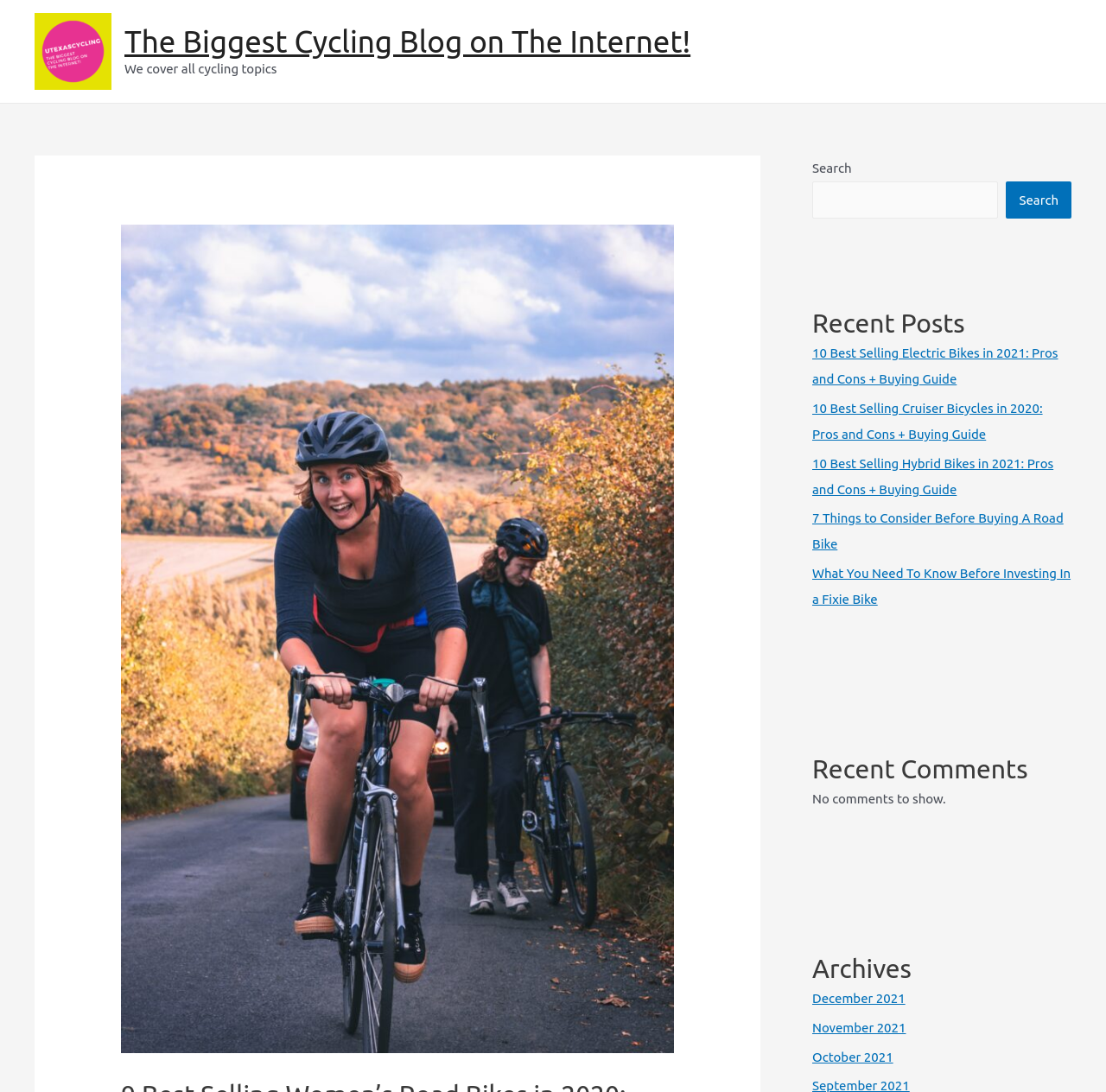Identify the bounding box for the described UI element. Provide the coordinates in (top-left x, top-left y, bottom-right x, bottom-right y) format with values ranging from 0 to 1: December 2021

[0.734, 0.907, 0.818, 0.921]